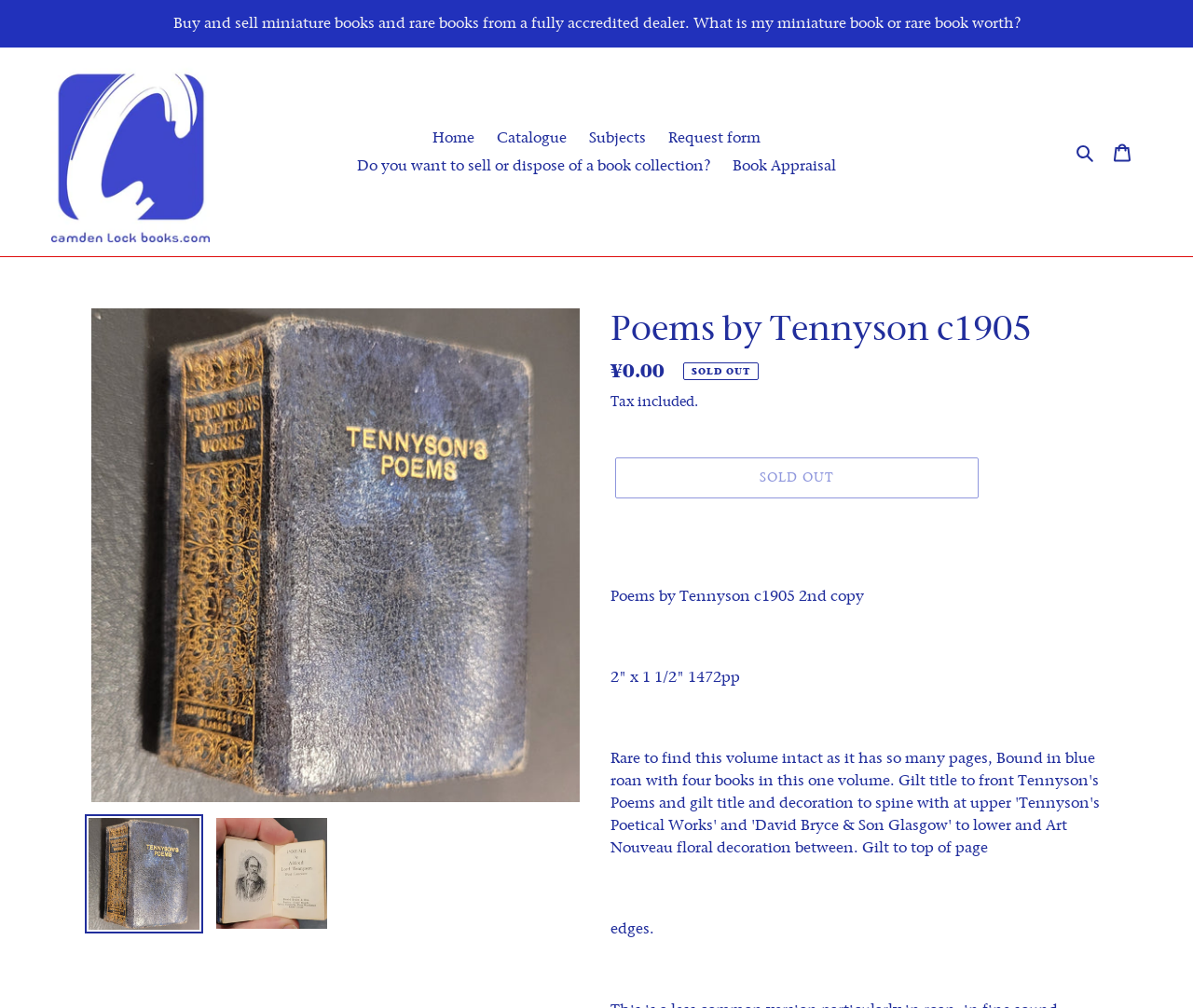Extract the bounding box for the UI element that matches this description: "Subjects".

[0.486, 0.123, 0.549, 0.15]